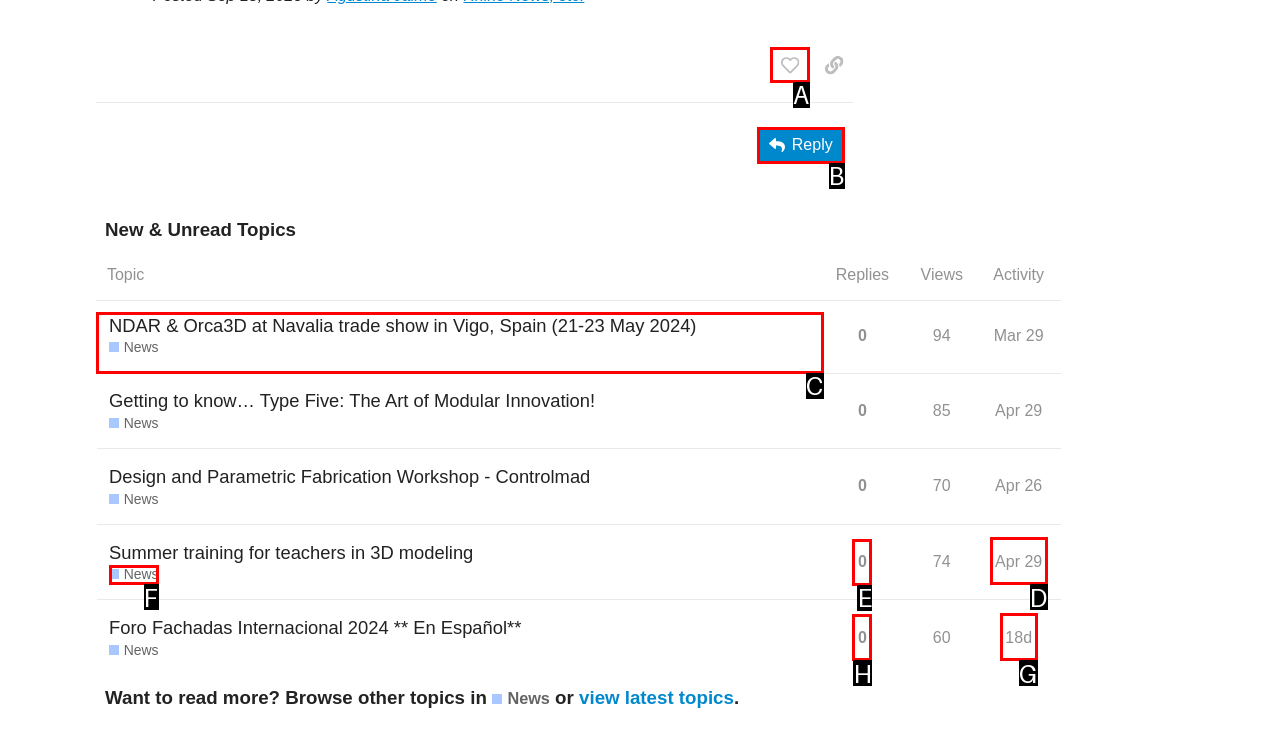Tell me which one HTML element I should click to complete the following task: View the topic 'NDAR & Orca3D at Navalia trade show in Vigo, Spain (21-23 May 2024)' Answer with the option's letter from the given choices directly.

C